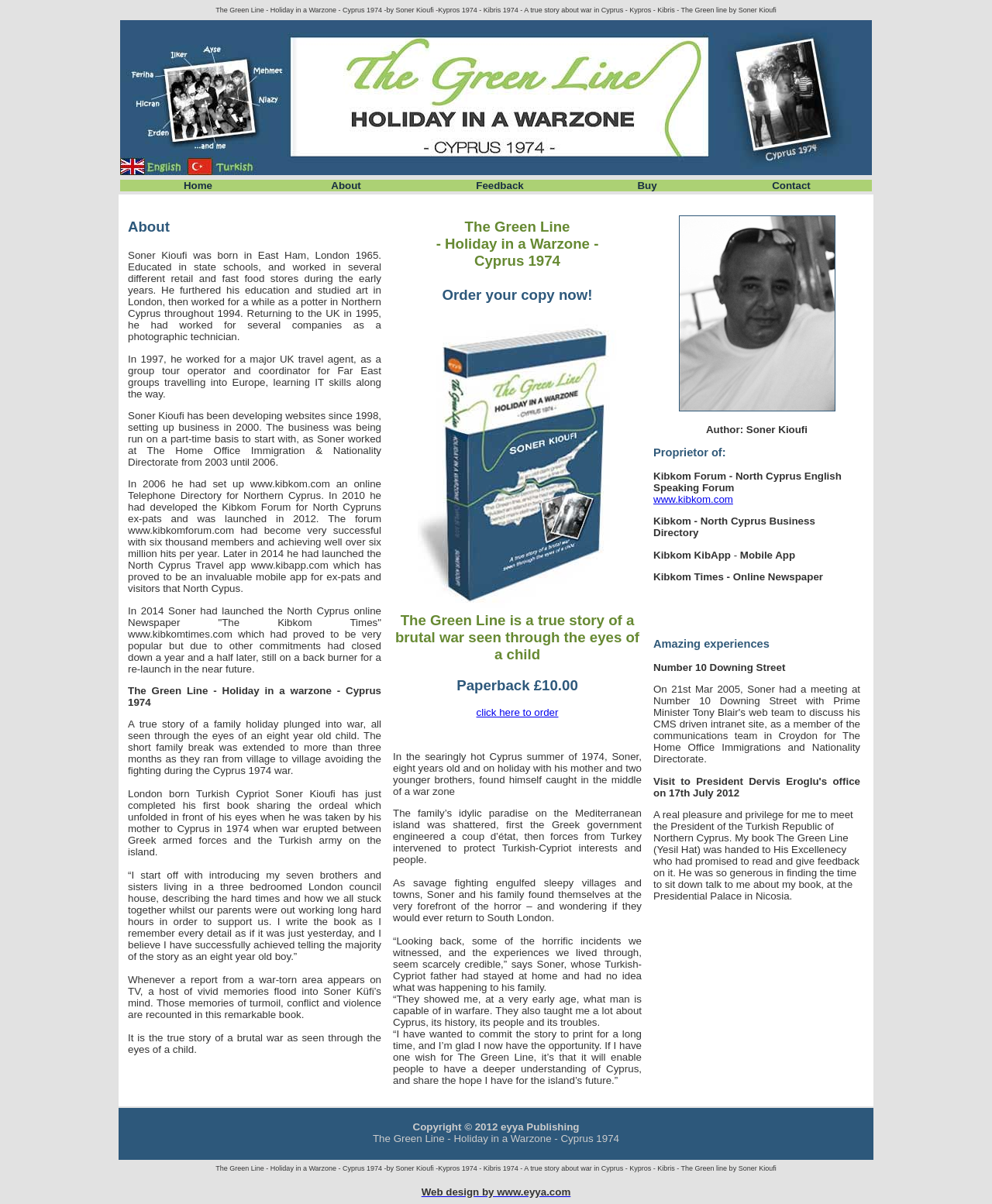Find and specify the bounding box coordinates that correspond to the clickable region for the instruction: "Visit Kibkom Forum".

[0.659, 0.41, 0.739, 0.42]